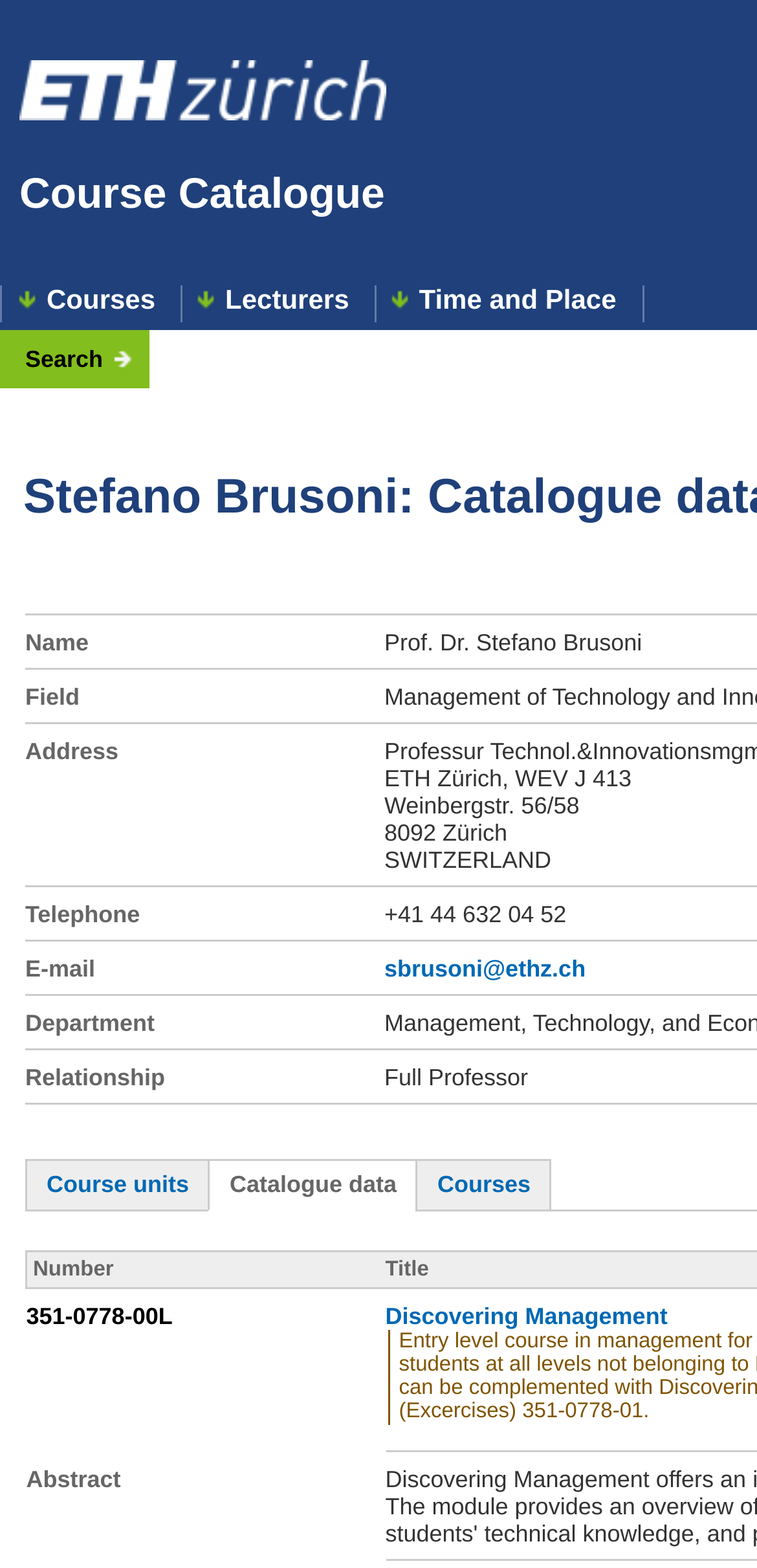Find the bounding box coordinates of the element you need to click on to perform this action: 'view courses'. The coordinates should be represented by four float values between 0 and 1, in the format [left, top, right, bottom].

[0.578, 0.747, 0.701, 0.764]